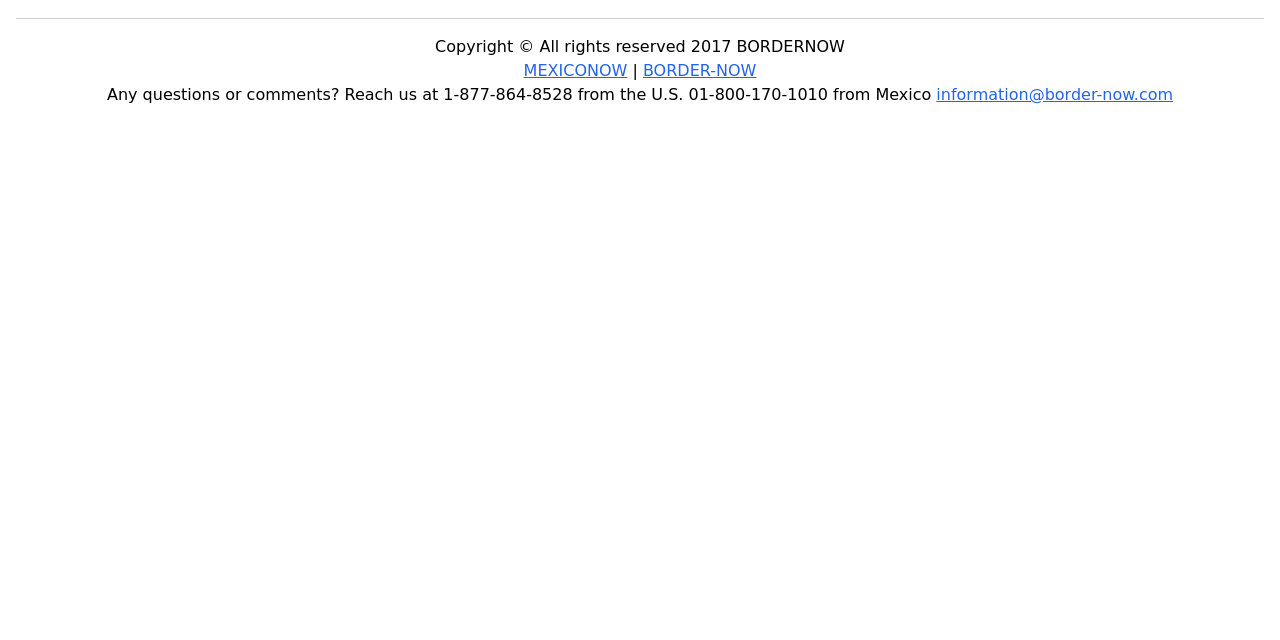Identify the bounding box for the described UI element: "MEXICONOW".

[0.409, 0.095, 0.49, 0.125]